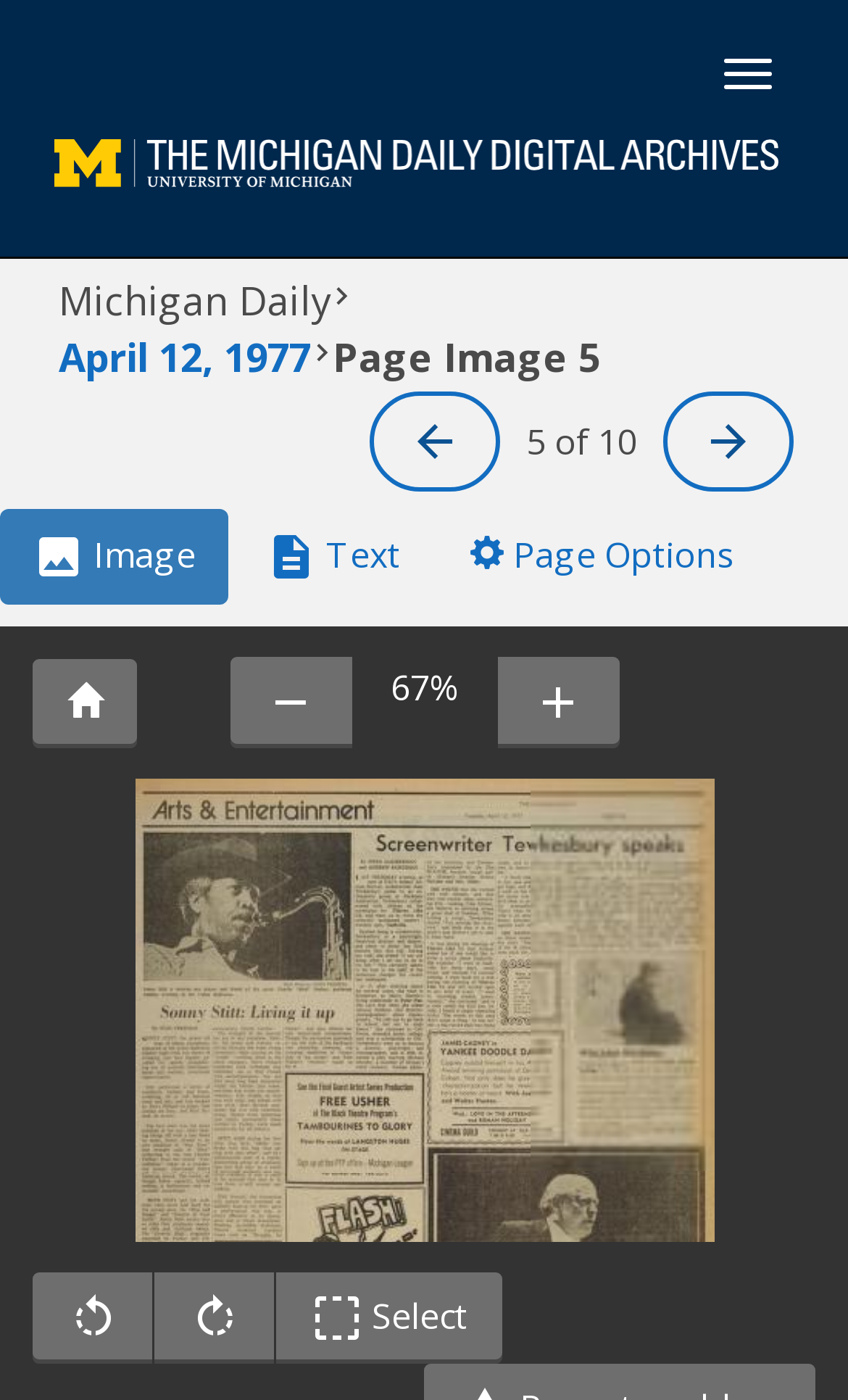Explain the contents of the webpage comprehensively.

The webpage is an archive of the Michigan Daily publication from April 12, 1977, volume 87, issue 153, displaying Image 5 of 10. At the top, there is a button to toggle navigation and a link to "The Michigan Daily Digital Archives" accompanied by an image. Below this, a heading reads "Michigan Daily April 12, 1977 Page Image 5". 

To the right of the heading, there is a link to "April 12, 1977". Further to the right, there are two links with no text, and then the text "Image 5 of 10" is displayed. 

Below this section, there is a horizontal tab list with three tabs: "Image", "Text", and "Page Options". The "Page Options" tab has a dropdown menu with three groups of controls: a button with a gear icon, zoom controls with buttons to zoom in and out, and a slider displaying "67%", and image controls with three buttons.